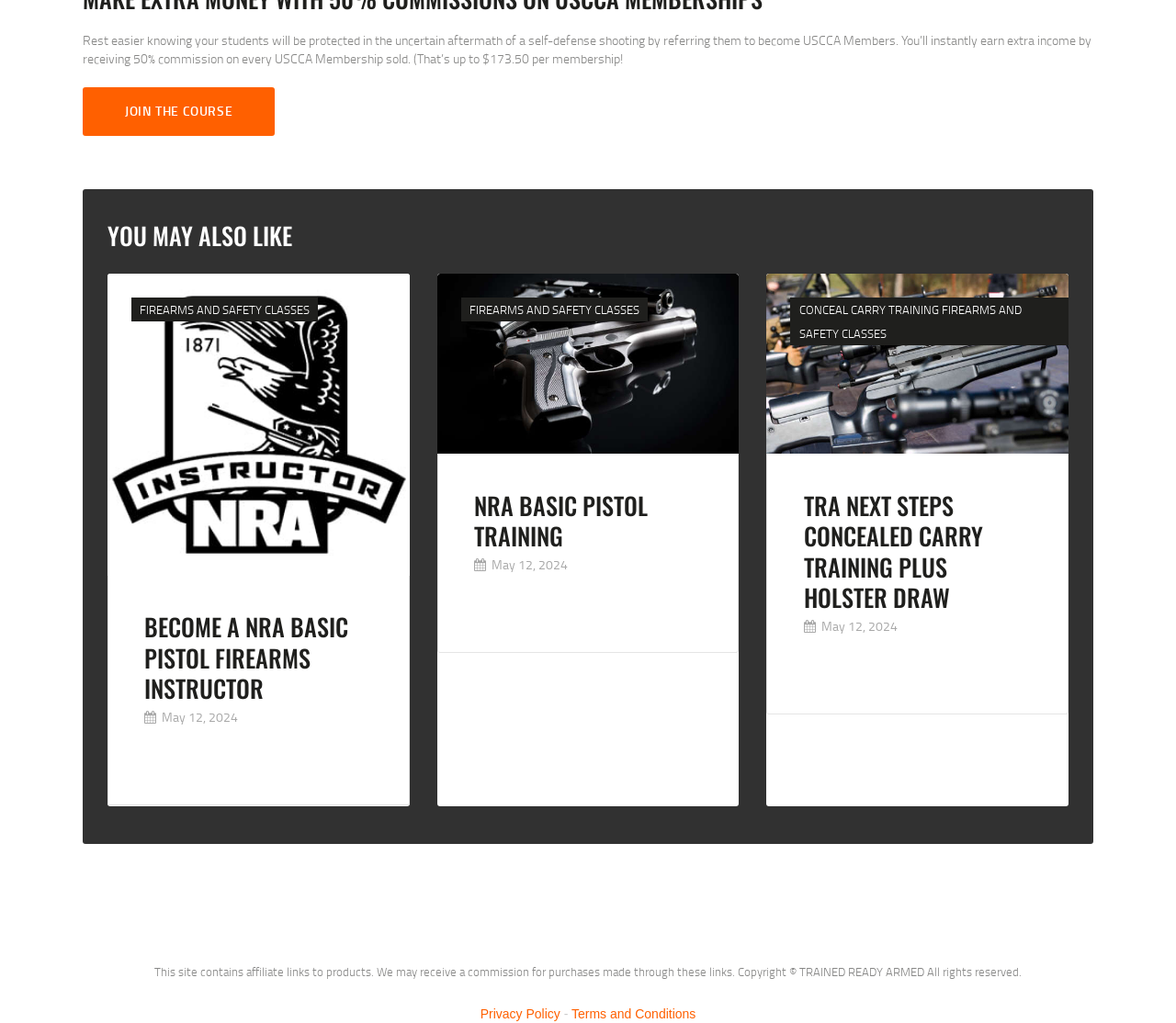Please identify the bounding box coordinates of the element that needs to be clicked to execute the following command: "View 'FIREARMS AND SAFETY CLASSES'". Provide the bounding box using four float numbers between 0 and 1, formatted as [left, top, right, bottom].

[0.119, 0.295, 0.263, 0.311]